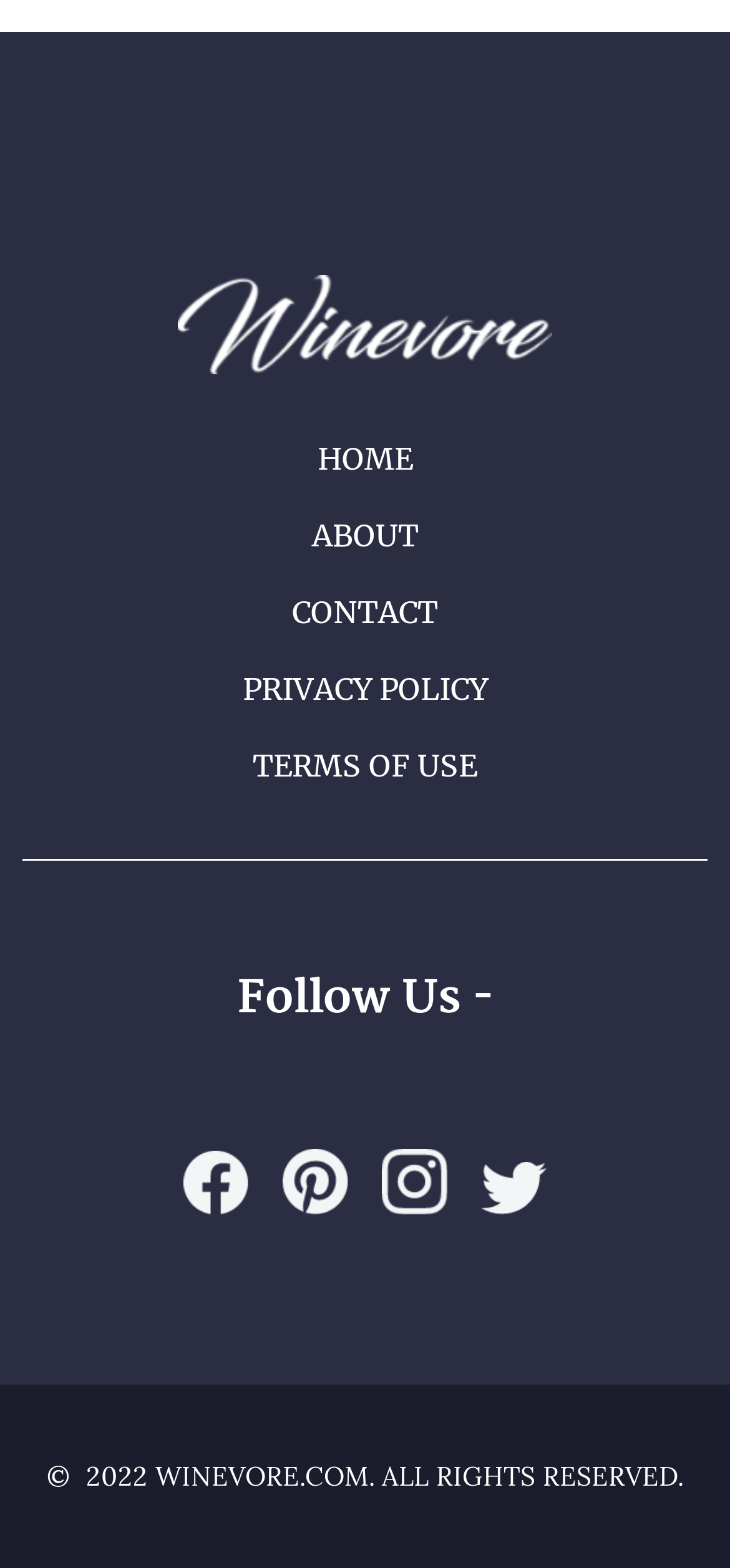Given the element description: "alt="Image"", predict the bounding box coordinates of this UI element. The coordinates must be four float numbers between 0 and 1, given as [left, top, right, bottom].

[0.521, 0.732, 0.615, 0.782]